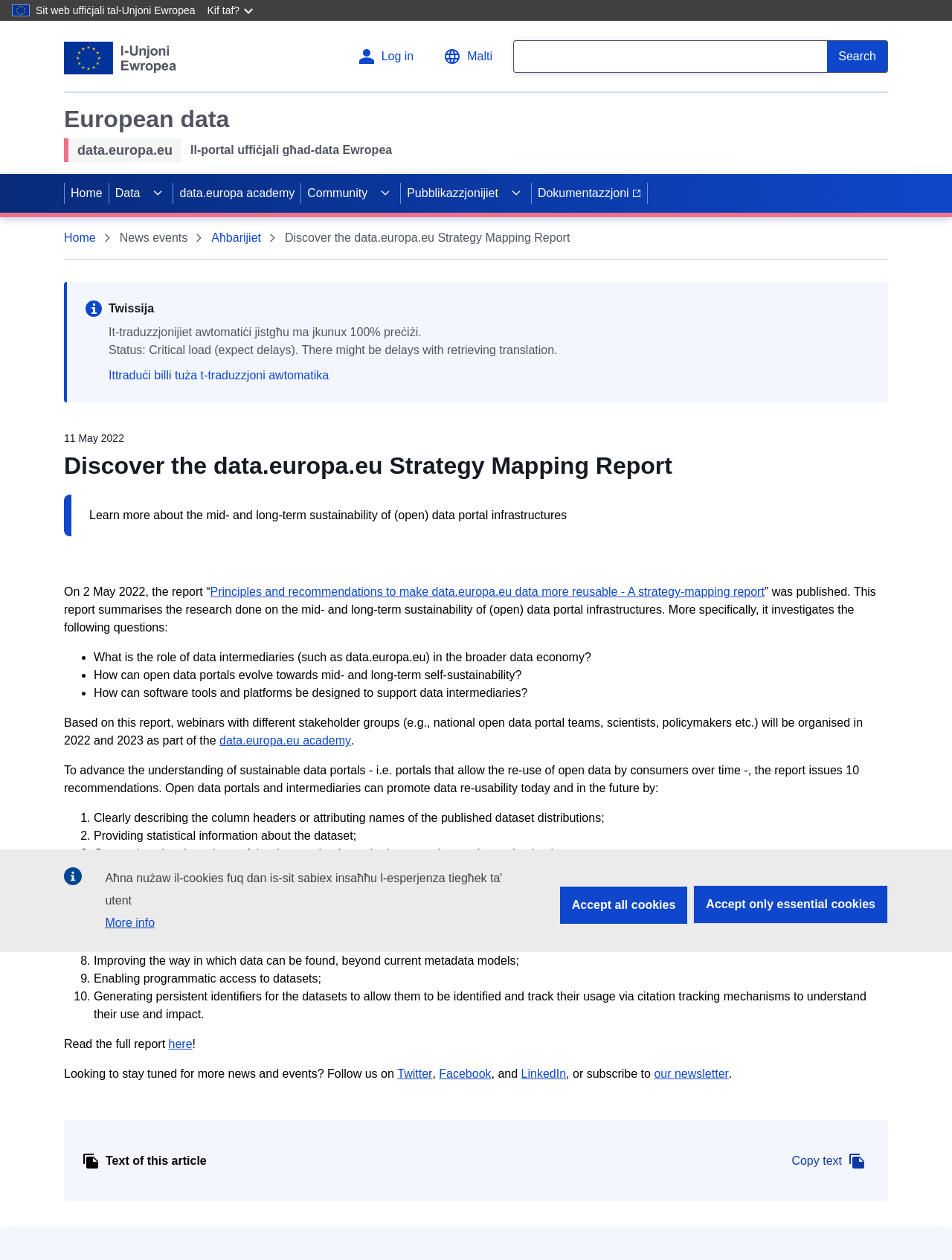What is the name of the report published on 2 May 2022?
Based on the visual content, answer with a single word or a brief phrase.

Principles and recommendations to make data.europa.eu data more reusable